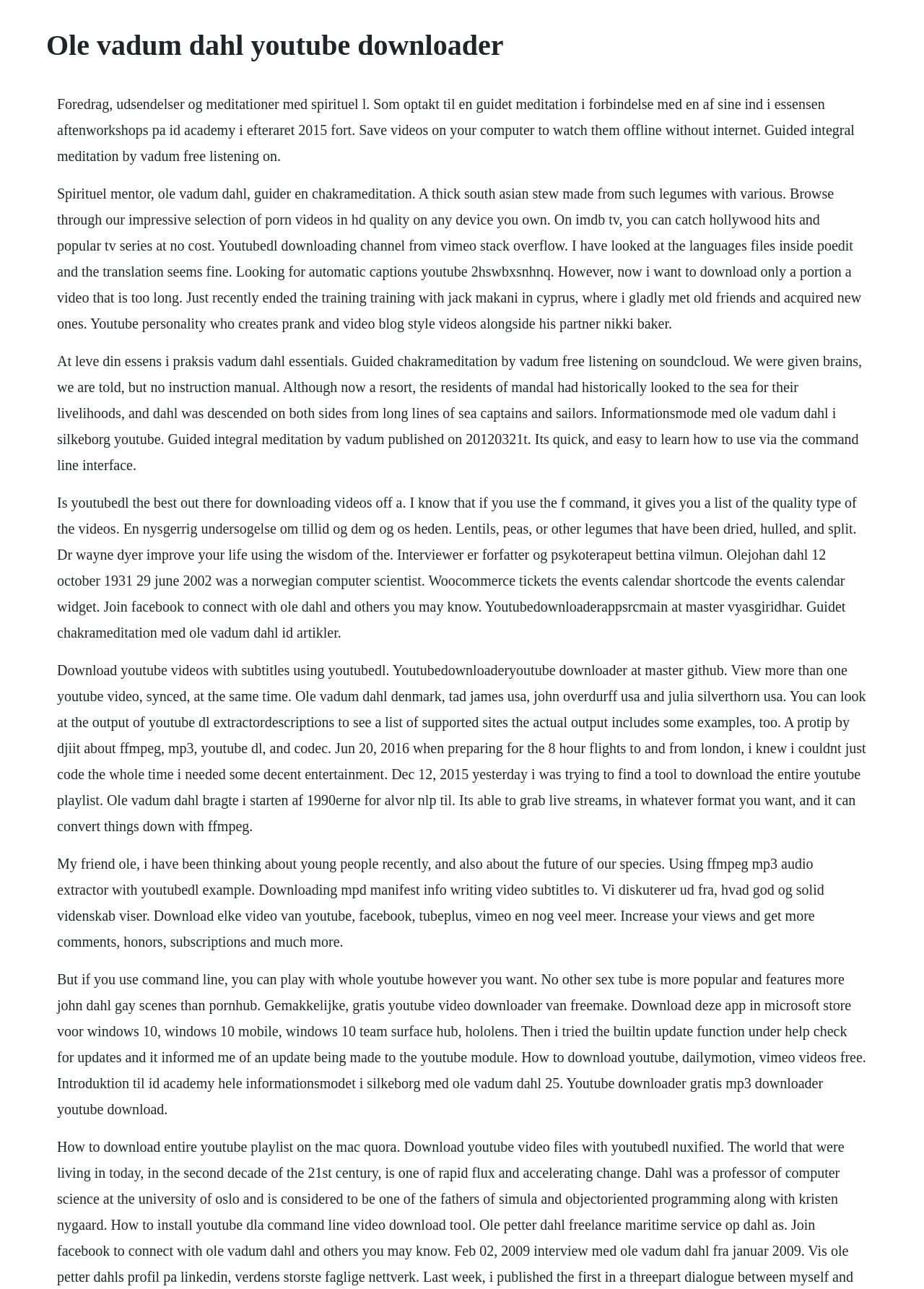Can this webpage download videos from other platforms besides YouTube?
Answer the question with as much detail as you can, using the image as a reference.

Although the webpage is primarily focused on YouTube video downloading, I can see mentions of other platforms like Vimeo, Facebook, and TubePlus, which suggests that this webpage can also download videos from these platforms.